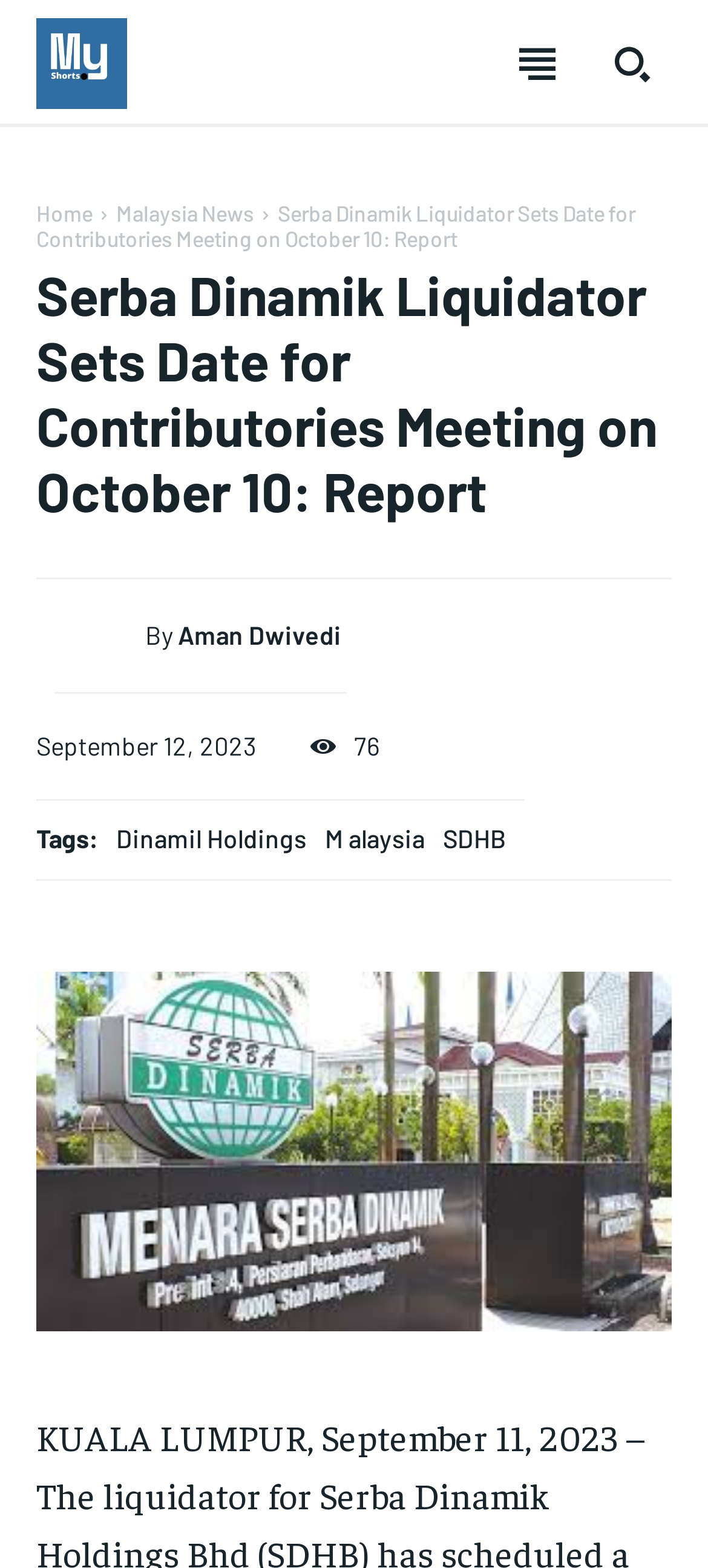Locate the UI element described by TECH SHORTS and provide its bounding box coordinates. Use the format (top-left x, top-left y, bottom-right x, bottom-right y) with all values as floating point numbers between 0 and 1.

[0.239, 0.336, 0.543, 0.371]